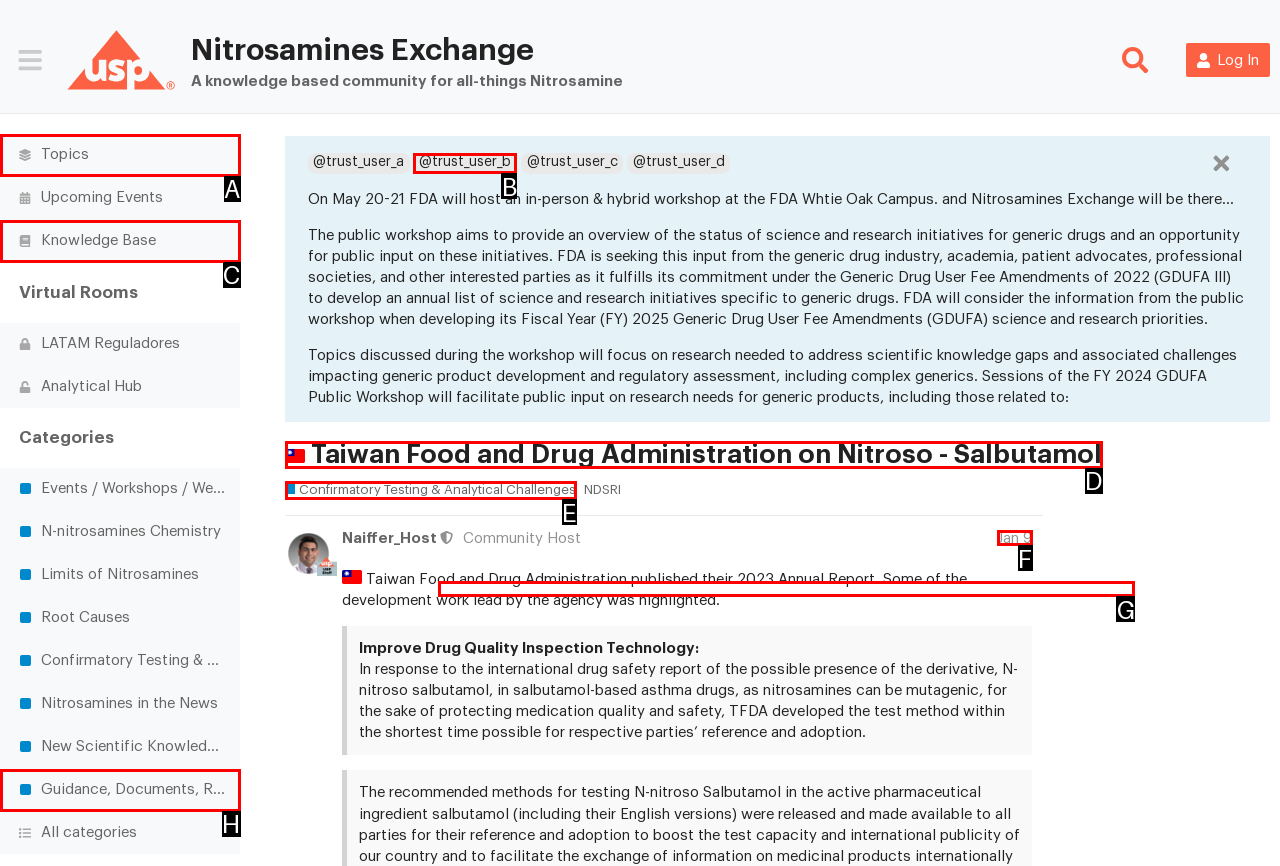Identify the HTML element to select in order to accomplish the following task: View the 'Confirmatory Testing & Analytical Challenges' category
Reply with the letter of the chosen option from the given choices directly.

E